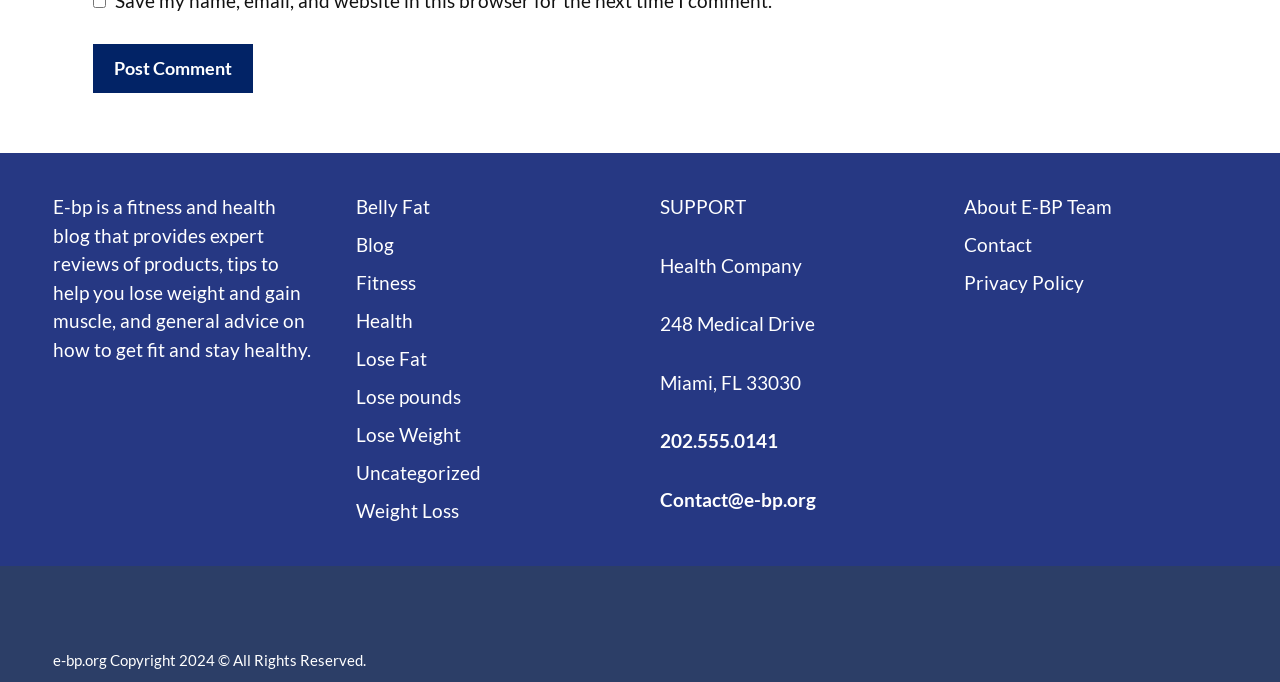Identify the coordinates of the bounding box for the element that must be clicked to accomplish the instruction: "Contact the 'Health Company'".

[0.516, 0.372, 0.627, 0.406]